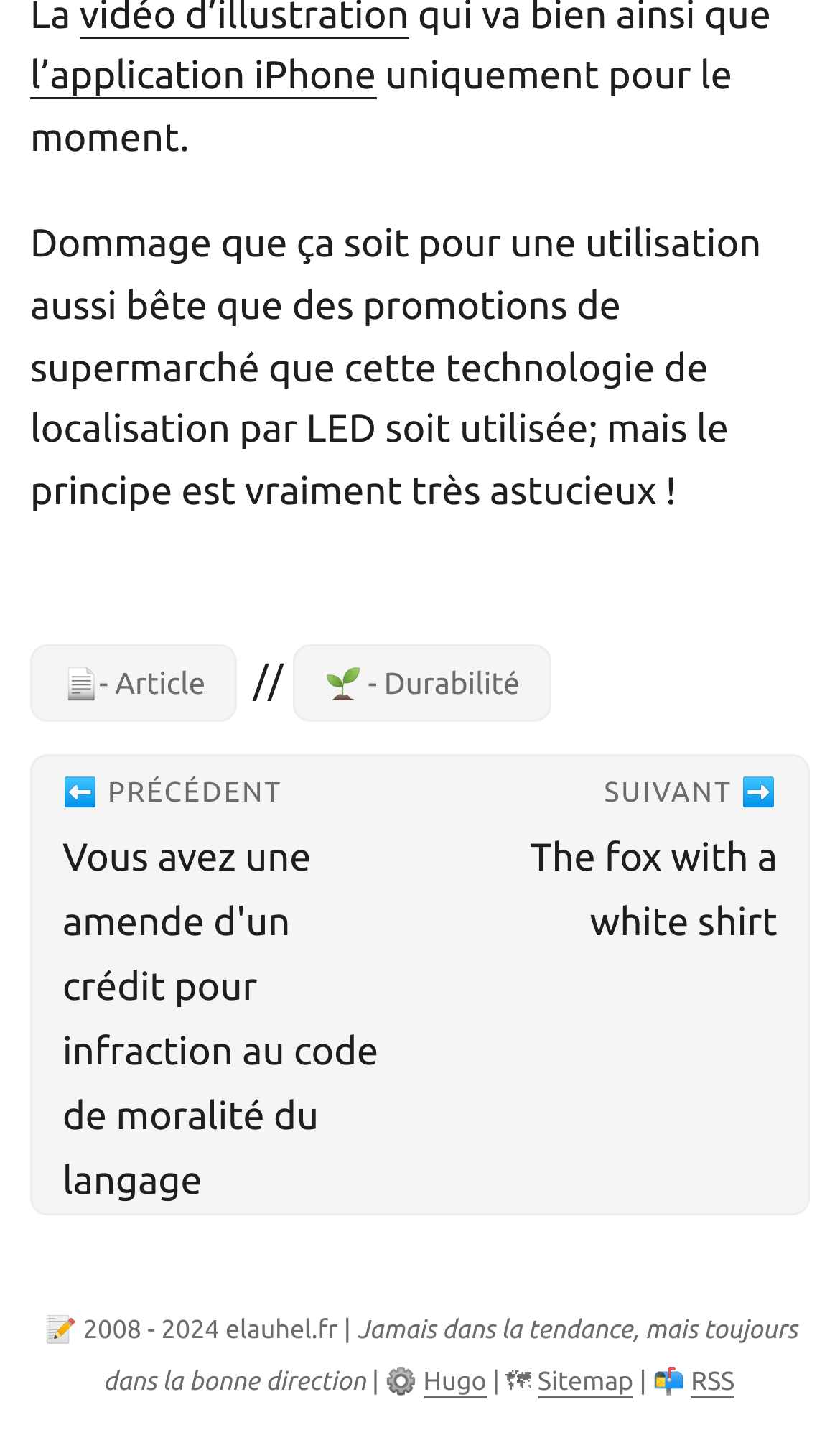Highlight the bounding box coordinates of the element that should be clicked to carry out the following instruction: "visit the 'Sitemap' page". The coordinates must be given as four float numbers ranging from 0 to 1, i.e., [left, top, right, bottom].

[0.64, 0.945, 0.754, 0.966]